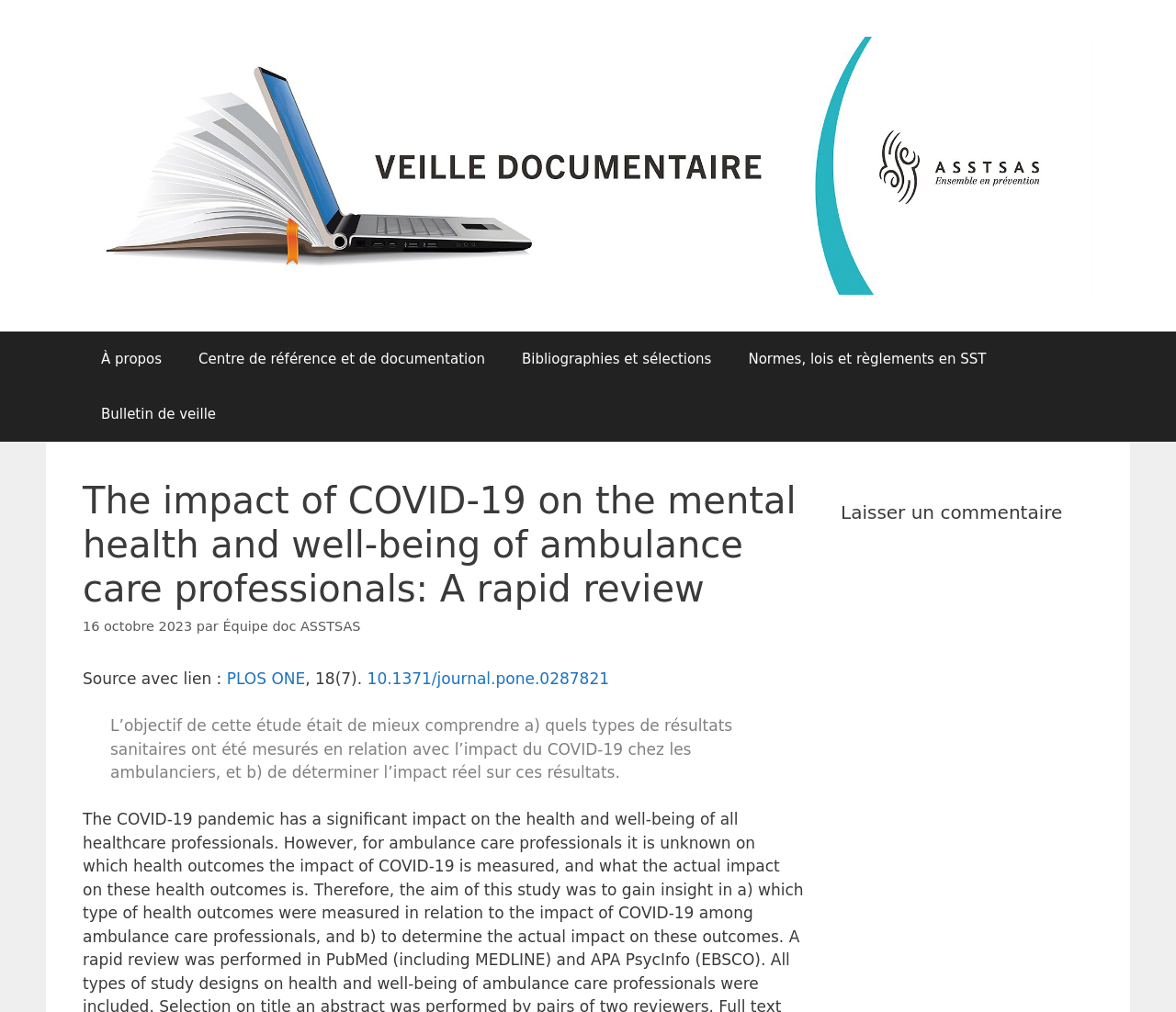Generate a comprehensive caption for the webpage you are viewing.

The webpage is about a rapid review of the impact of COVID-19 on the mental health and well-being of ambulance care professionals. At the top, there is a banner with a site title and a link to "Coin de la documentaliste" accompanied by an image. Below the banner, there is a navigation menu with five links: "À propos", "Centre de référence et de documentation", "Bibliographies et sélections", "Normes, lois et règlements en SST", and "Bulletin de veille".

The main content of the webpage is a summary of the rapid review, which includes a heading with the title of the review, a time stamp indicating the publication date, and the authors' names. Below the heading, there is a source citation with a link to the original article on PLOS ONE, along with a brief description of the study's objectives. The study aims to understand the types of health outcomes measured in relation to the impact of COVID-19 on ambulance care professionals and to determine the actual impact on these outcomes.

On the right side of the main content, there is a call to action to leave a comment.